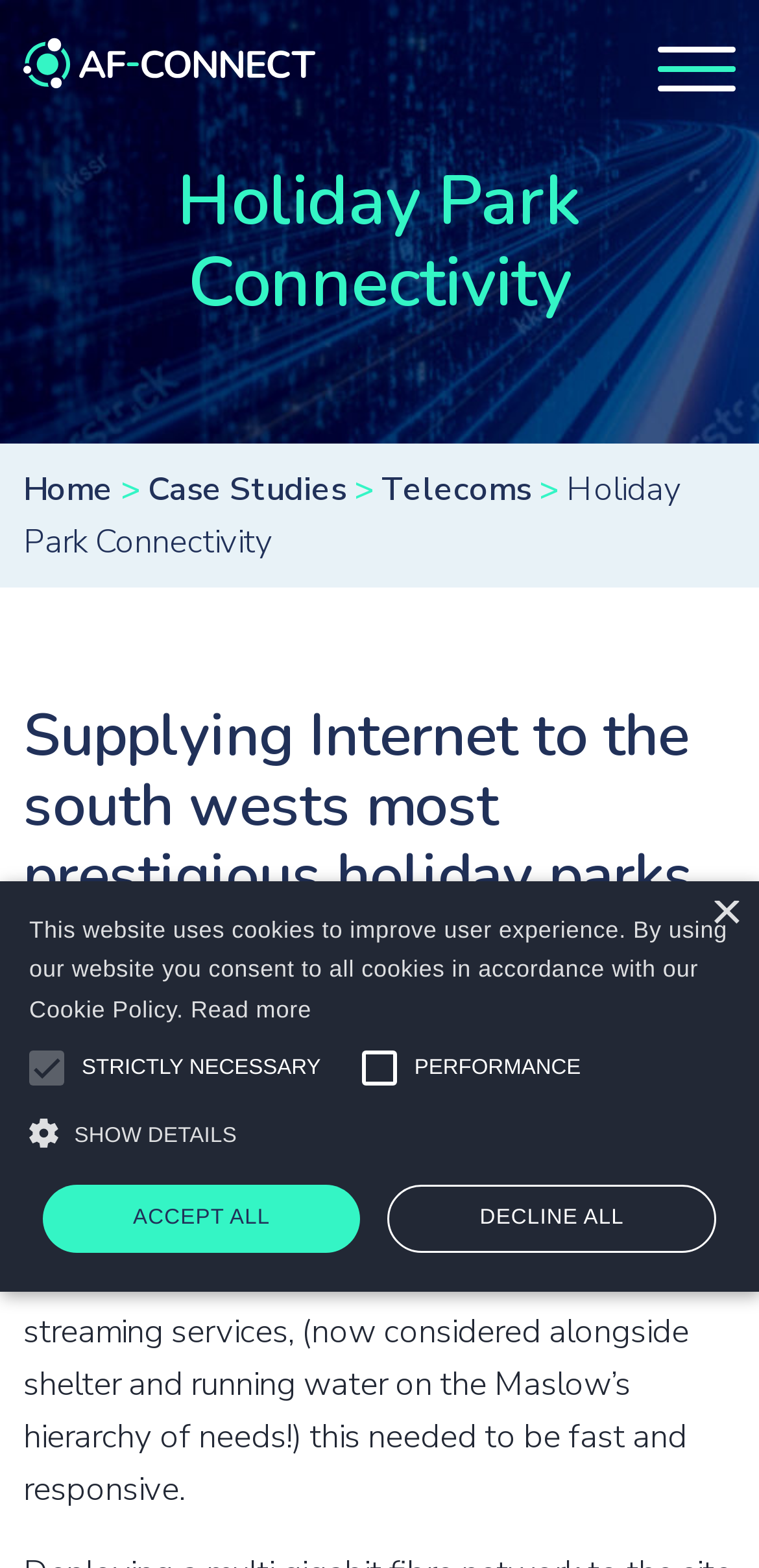Please determine the bounding box coordinates of the area that needs to be clicked to complete this task: 'Open the Spotify page'. The coordinates must be four float numbers between 0 and 1, formatted as [left, top, right, bottom].

None